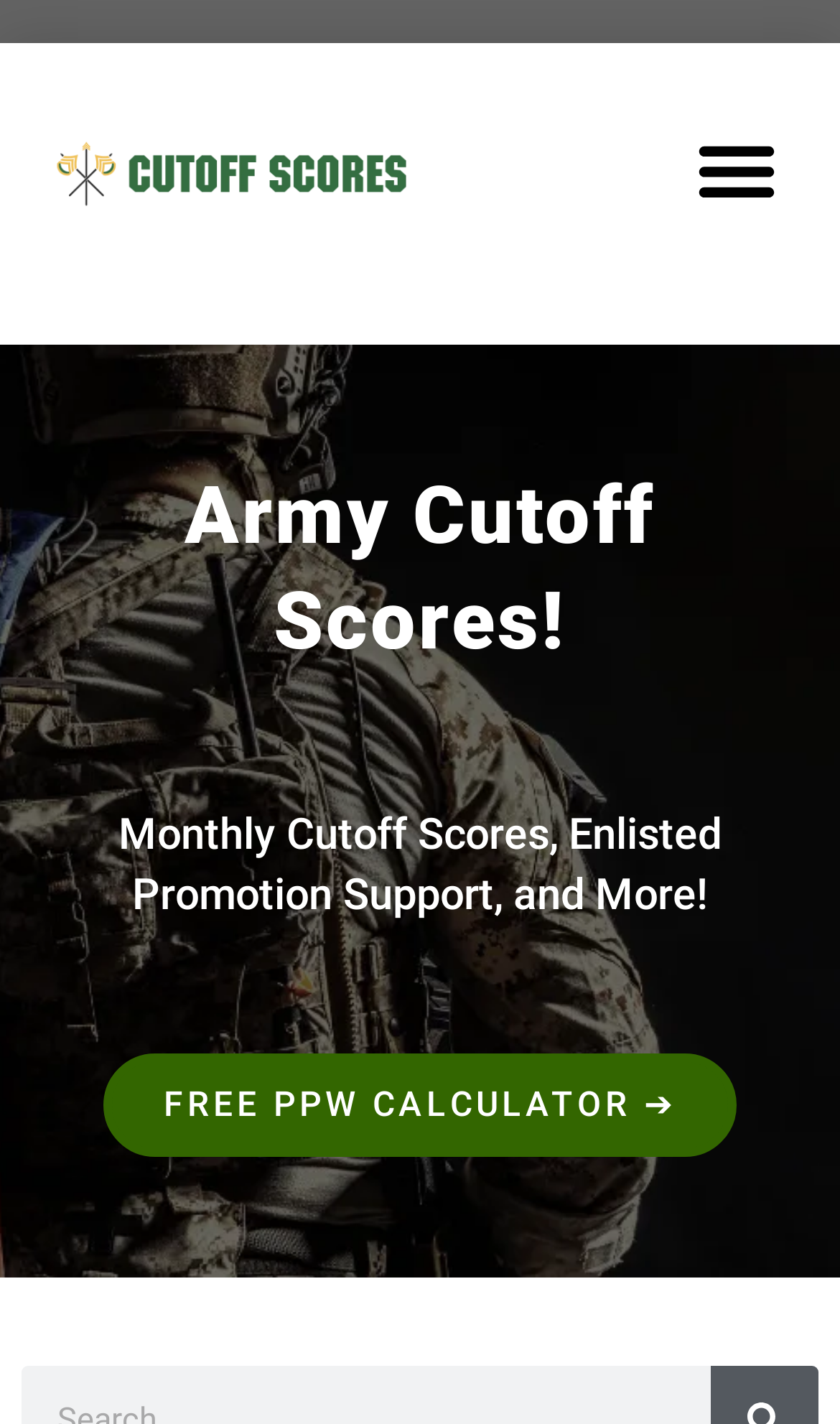Locate the bounding box coordinates for the element described below: "FREE PPW CALCULATOR ➔". The coordinates must be four float values between 0 and 1, formatted as [left, top, right, bottom].

[0.123, 0.739, 0.877, 0.812]